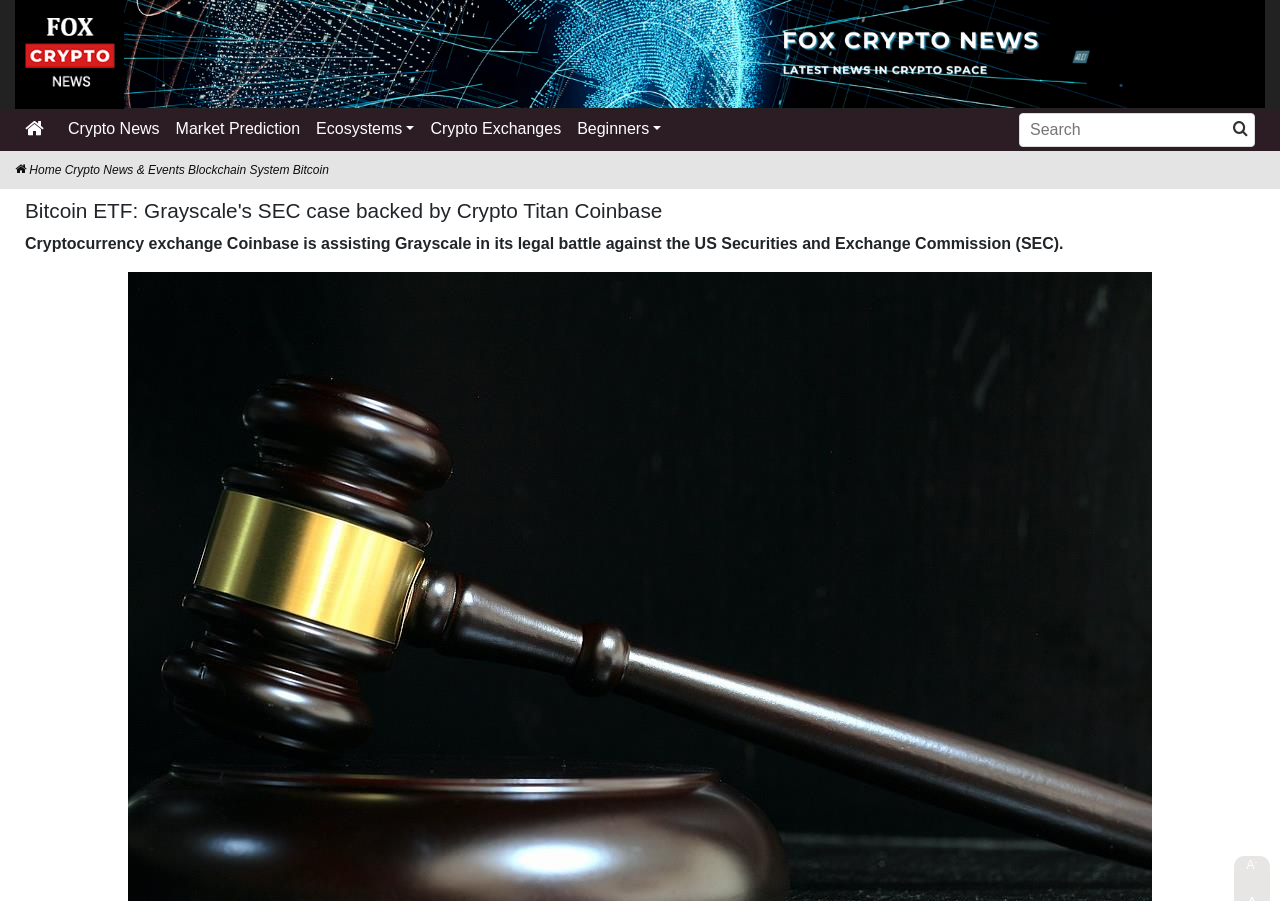Locate the bounding box coordinates of the region to be clicked to comply with the following instruction: "search for something". The coordinates must be four float numbers between 0 and 1, in the form [left, top, right, bottom].

[0.797, 0.127, 0.98, 0.163]